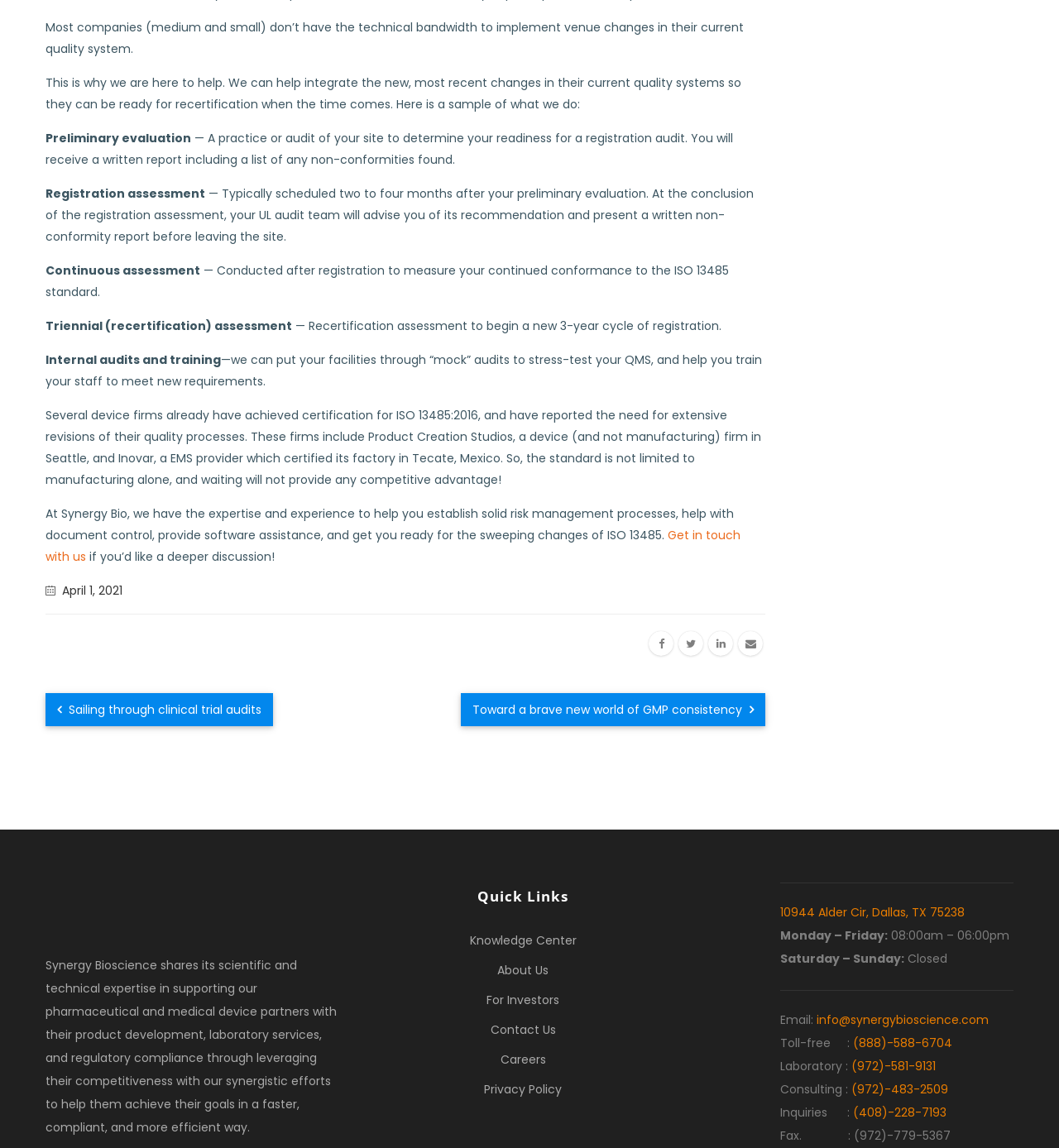Identify and provide the bounding box for the element described by: "Knowledge Center".

[0.443, 0.812, 0.544, 0.826]